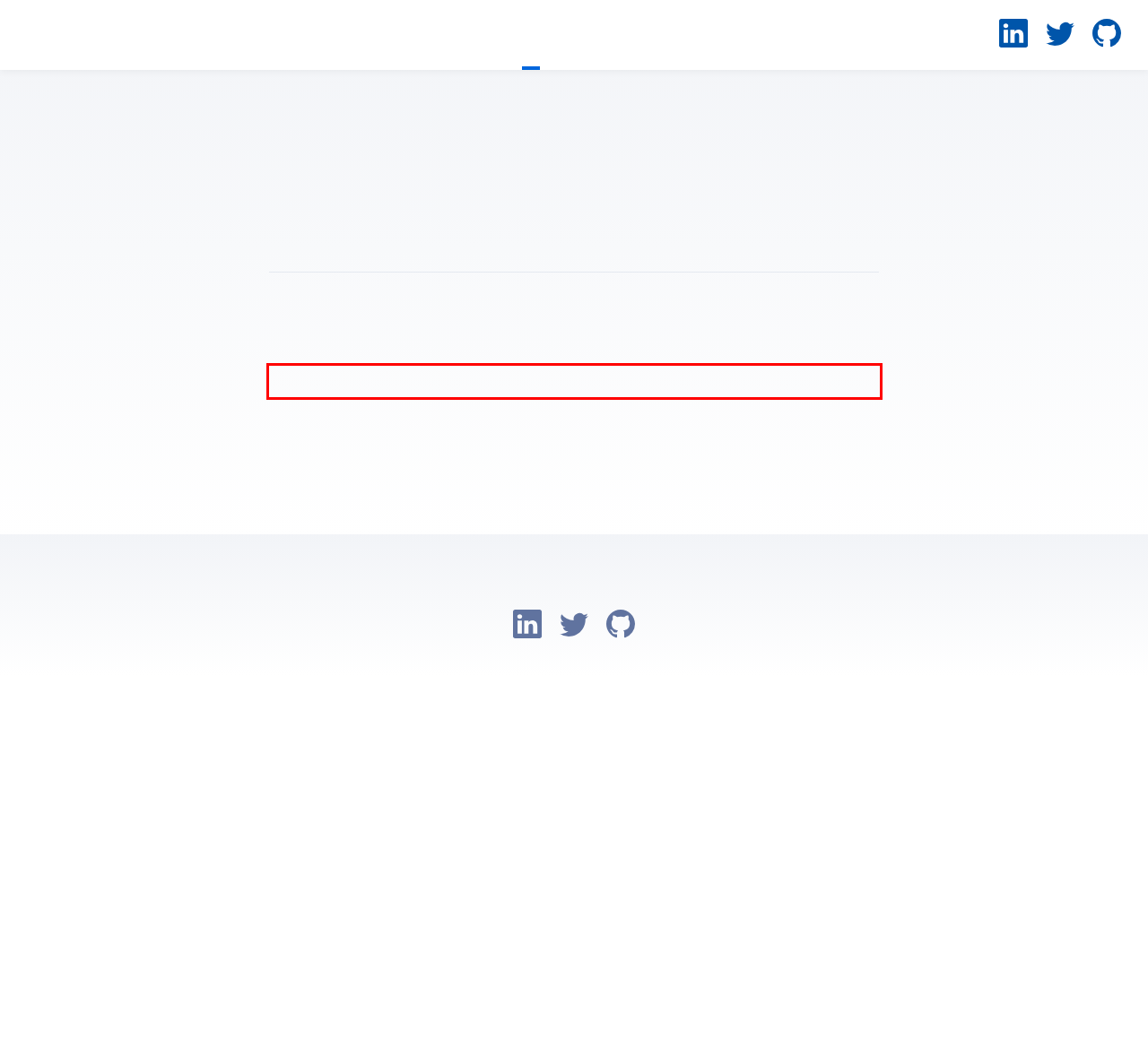You are looking at a screenshot of a webpage with a red rectangle bounding box. Use OCR to identify and extract the text content found inside this red bounding box.

I’m sure things have progressed at a fast rate over the past 7 months, and so I’m expecting a bit of research and training to hone my skills once again. Exciting times!